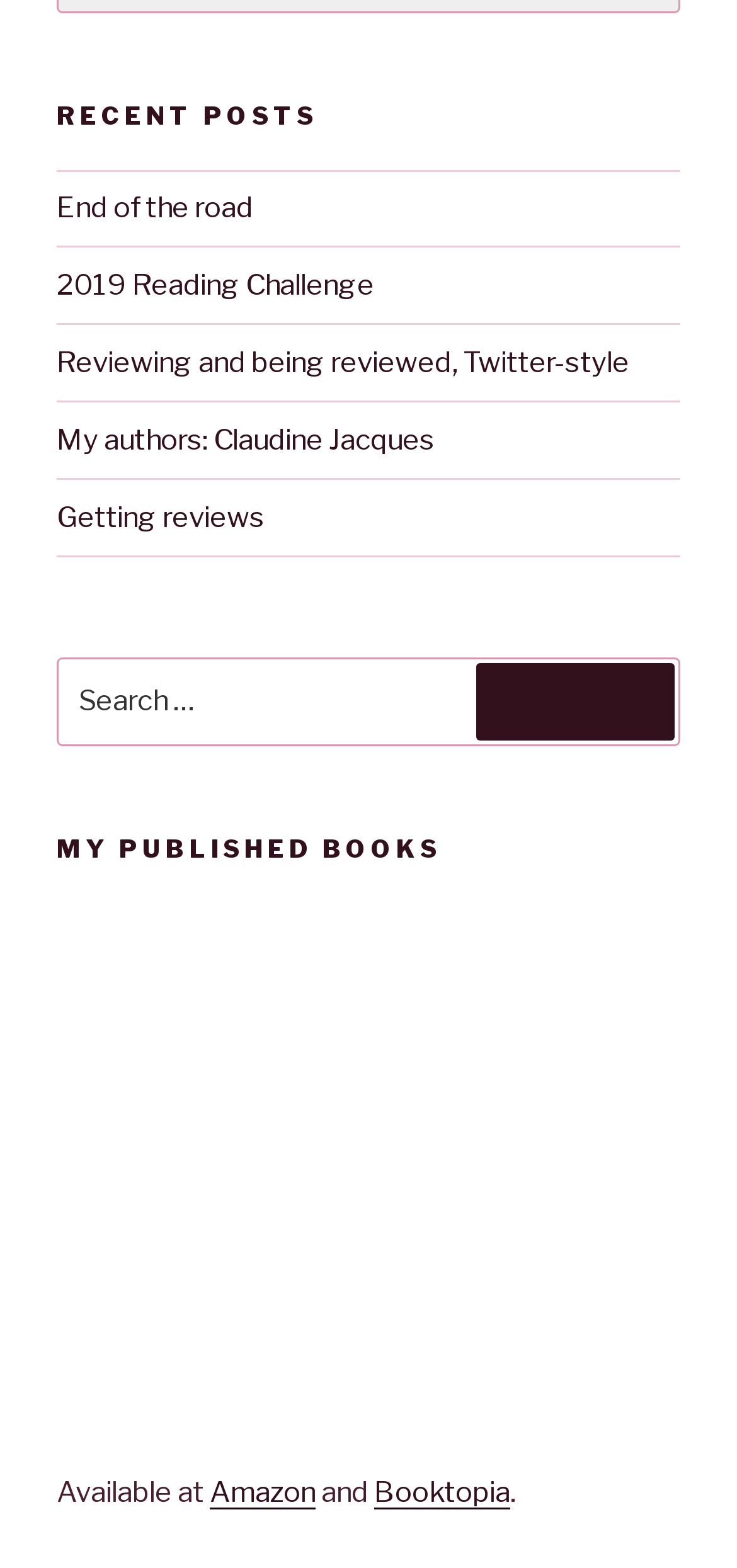What is the title of the first section?
Using the image as a reference, answer the question with a short word or phrase.

RECENT POSTS